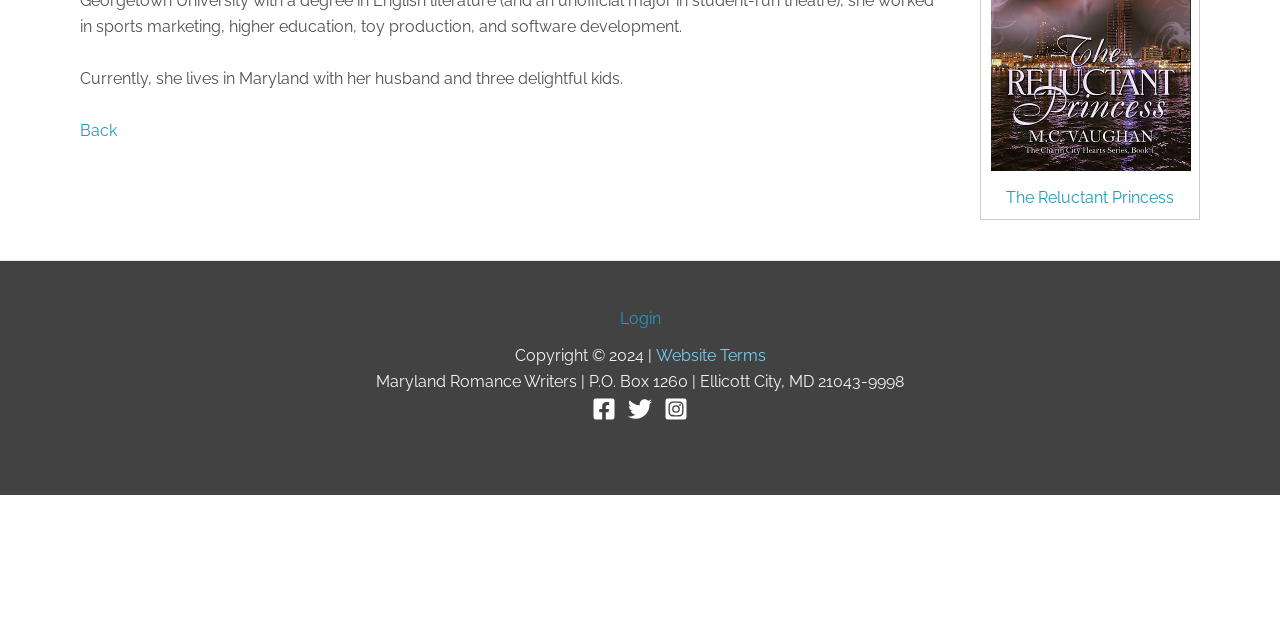Using the description "The Reluctant Princess", locate and provide the bounding box of the UI element.

[0.786, 0.293, 0.917, 0.323]